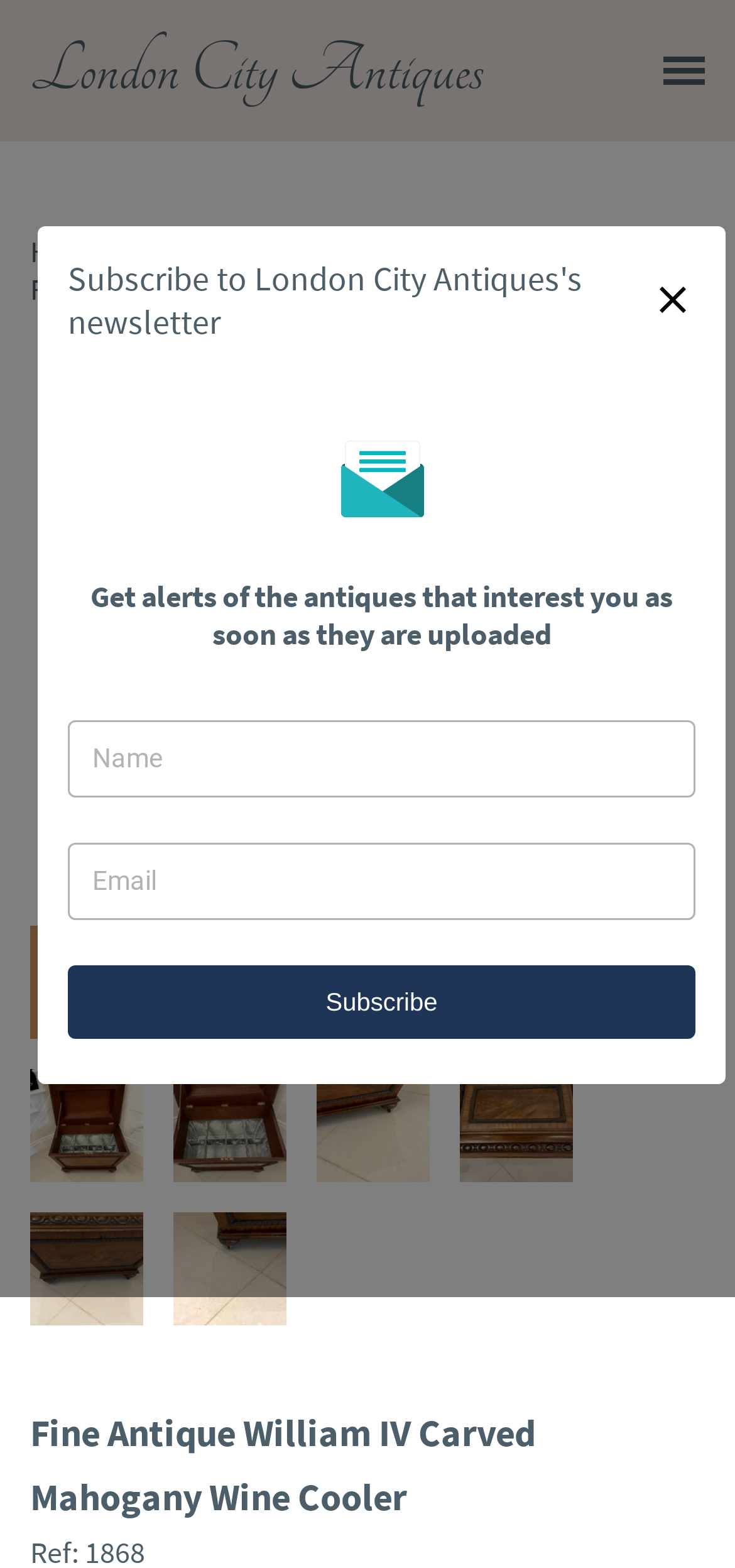Give a concise answer using only one word or phrase for this question:
How many images are there of the antique?

9